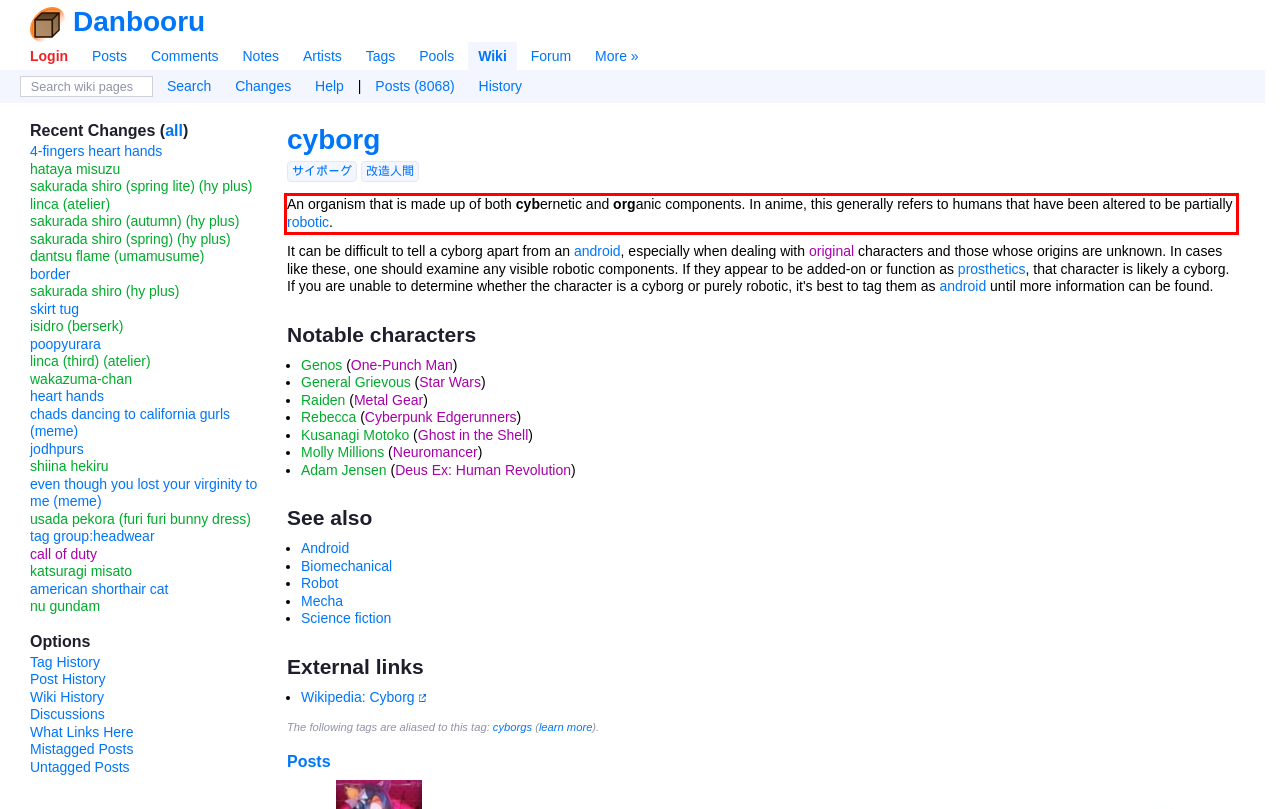Locate the red bounding box in the provided webpage screenshot and use OCR to determine the text content inside it.

An organism that is made up of both cybernetic and organic components. In anime, this generally refers to humans that have been altered to be partially robotic.